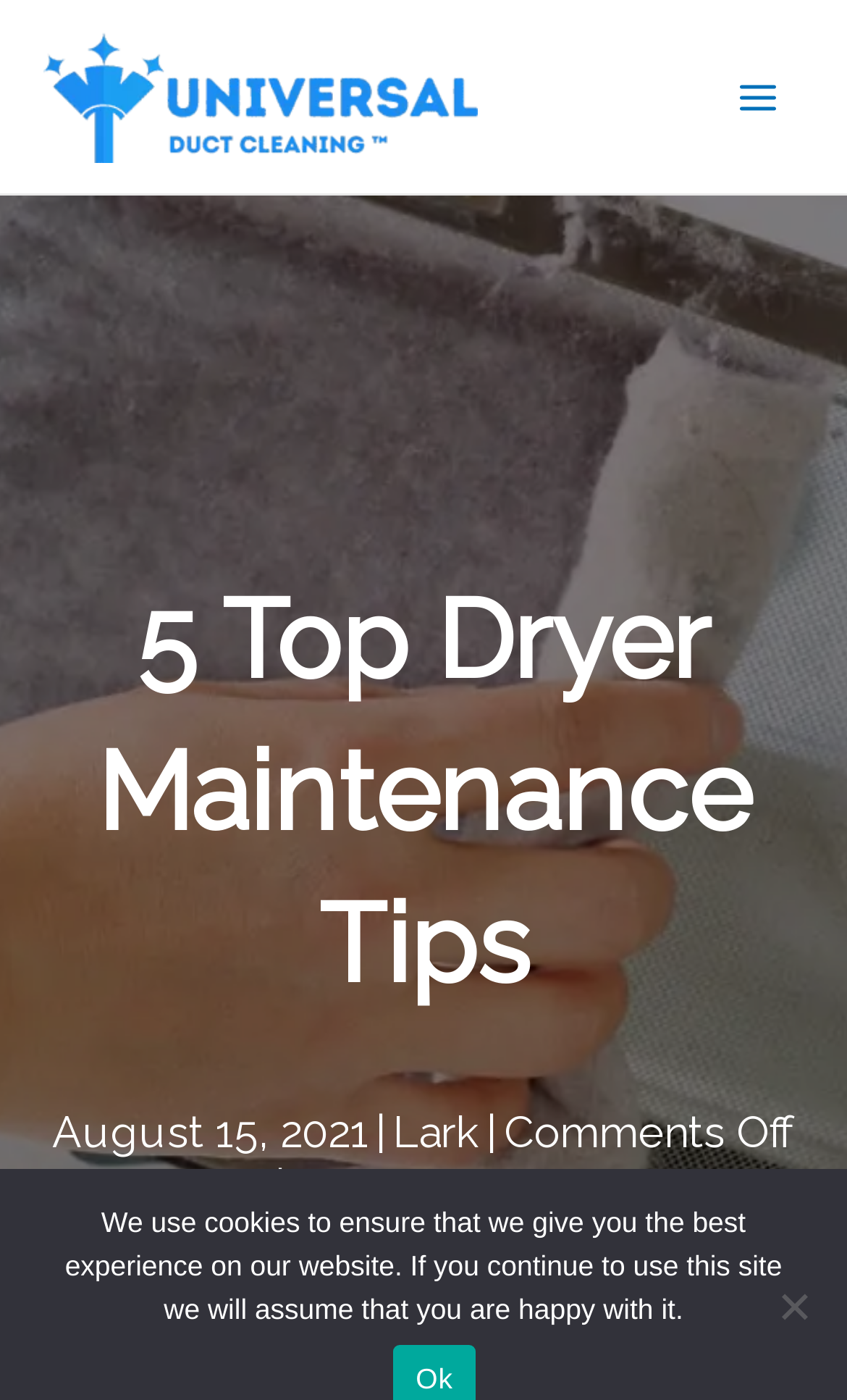Respond with a single word or phrase to the following question: What is the name of the company?

Universal Duct Cleaning